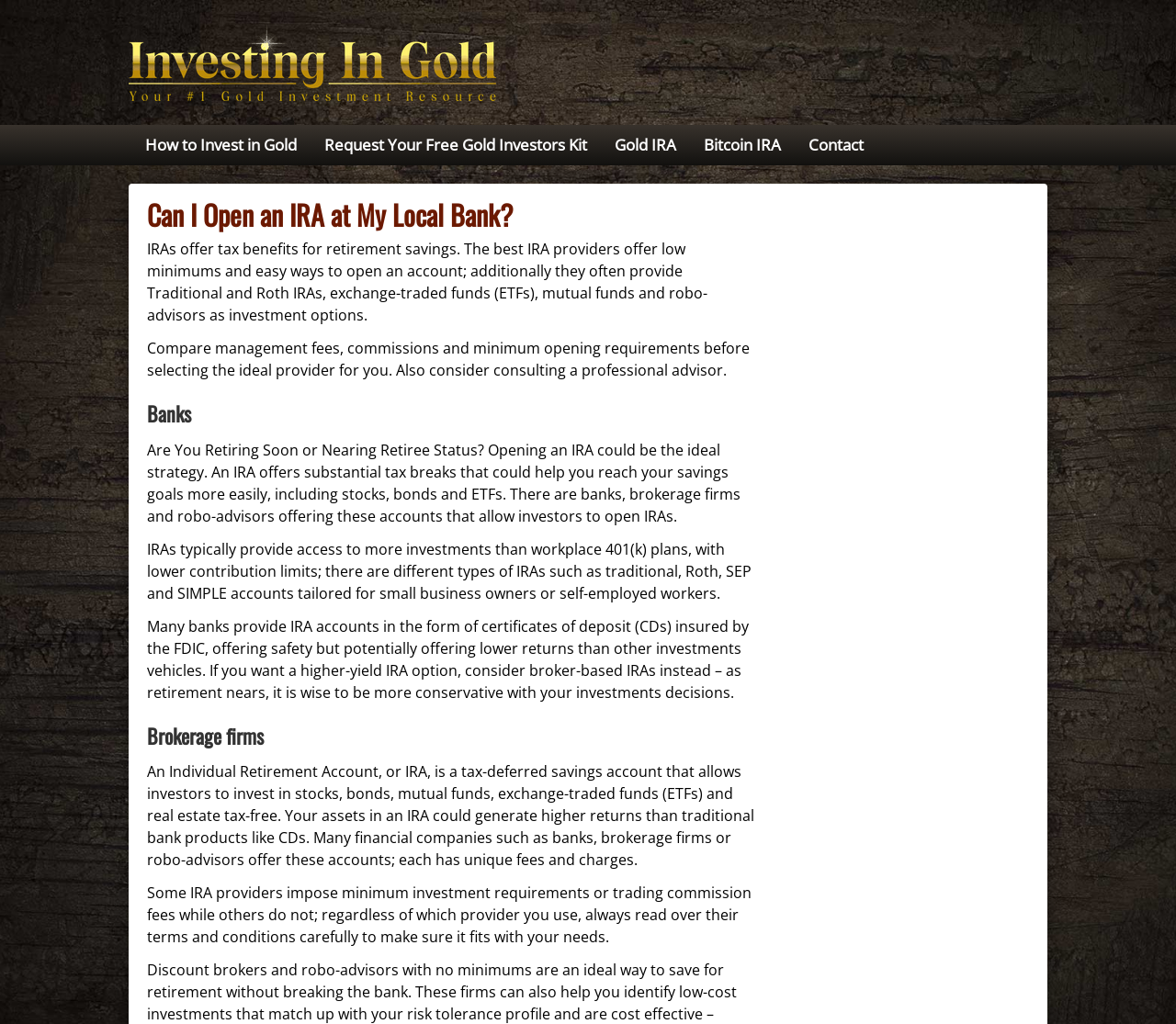Using the format (top-left x, top-left y, bottom-right x, bottom-right y), provide the bounding box coordinates for the described UI element. All values should be floating point numbers between 0 and 1: Gold IRA

[0.511, 0.122, 0.587, 0.161]